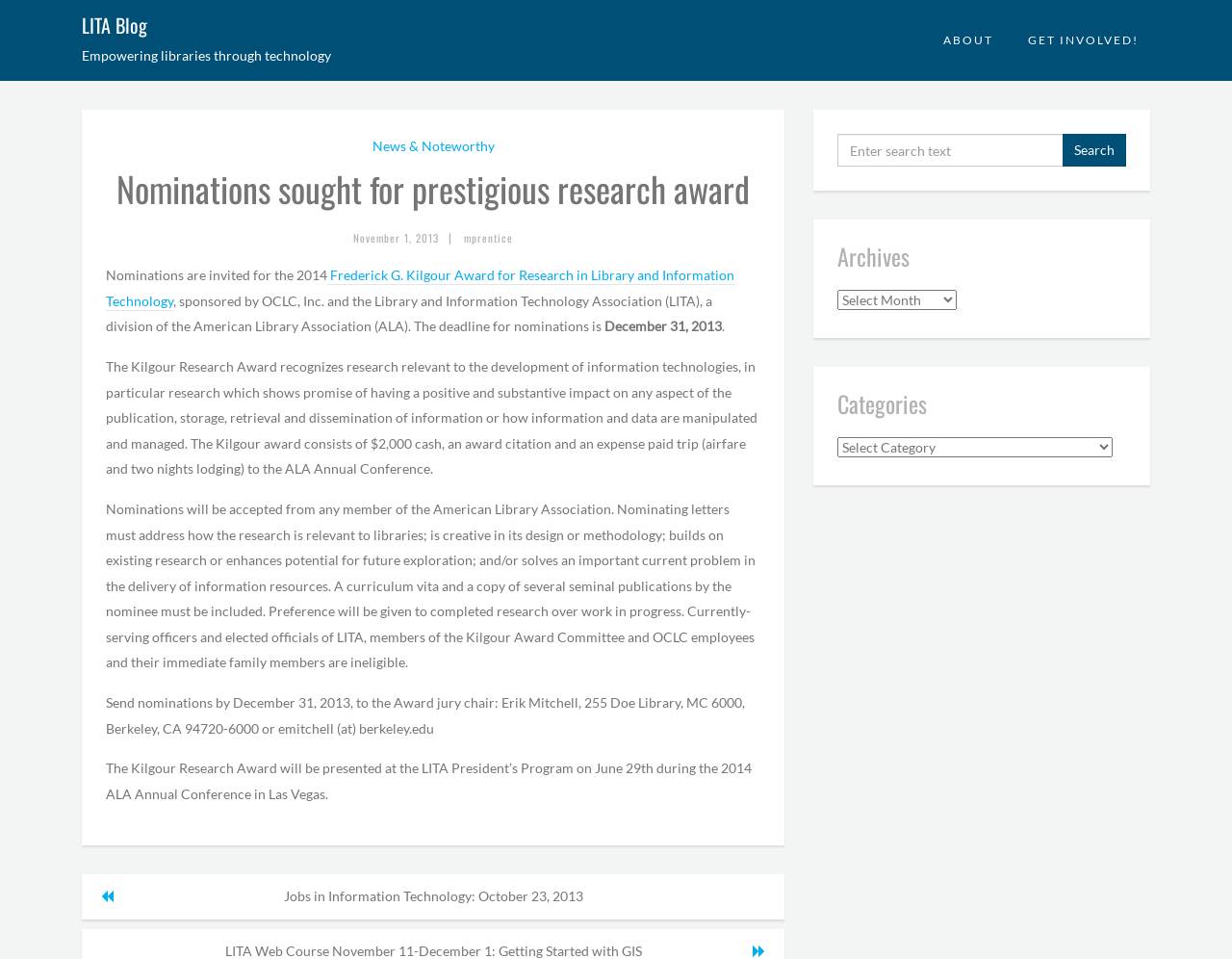Identify the bounding box of the UI component described as: "Ingredients".

None